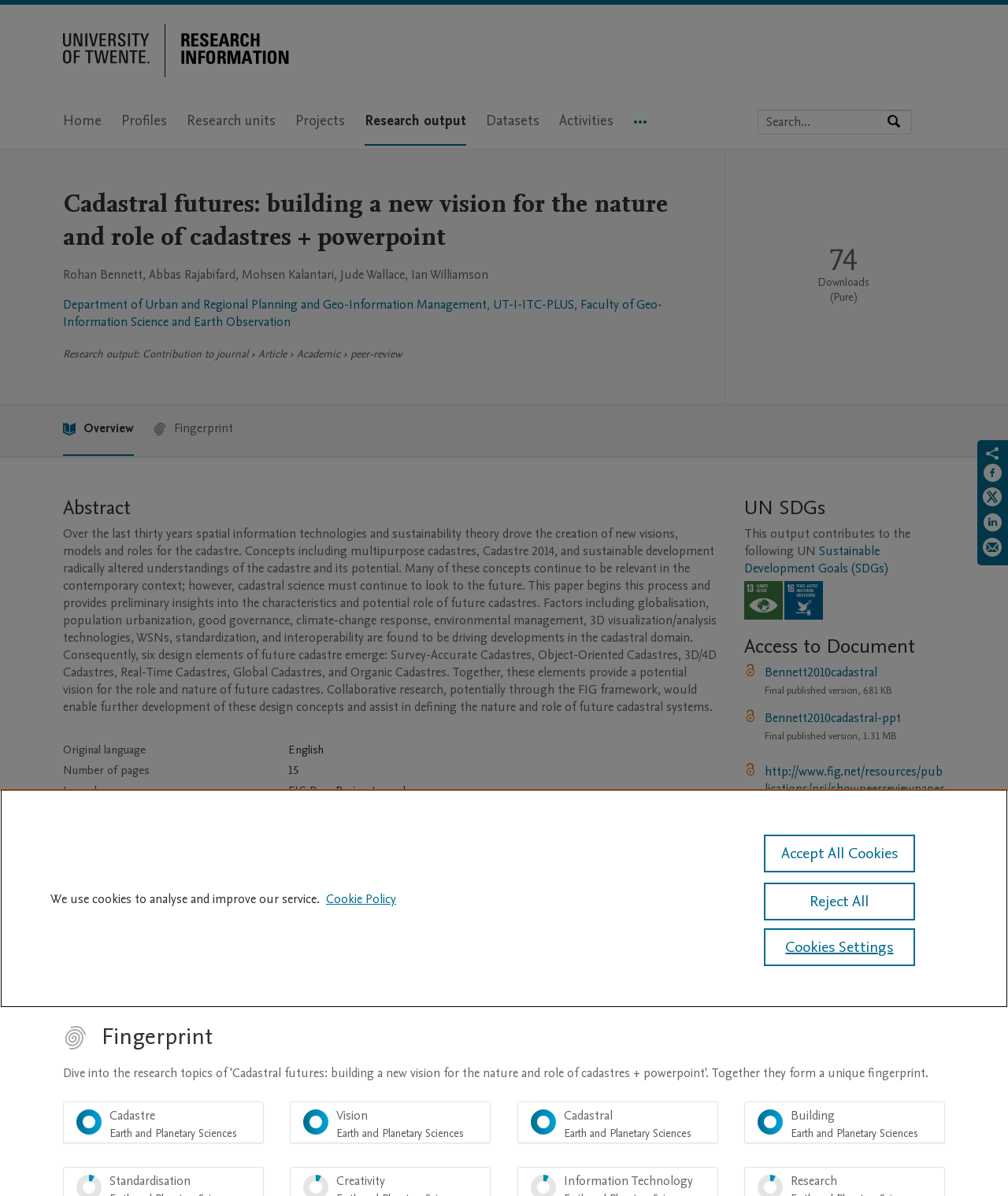Answer in one word or a short phrase: 
What is the number of downloads for this work?

74